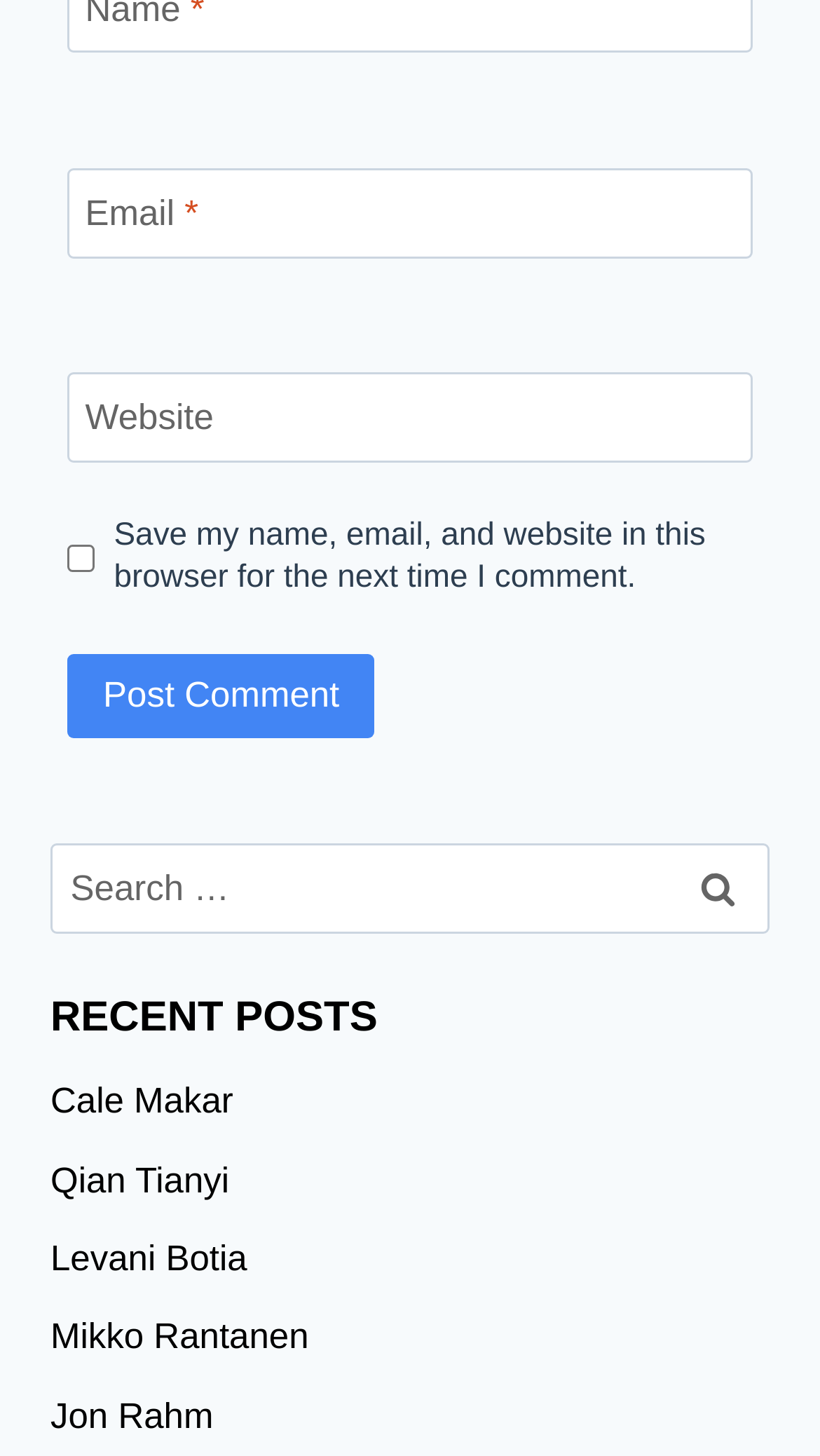What is the purpose of the checkbox?
Analyze the screenshot and provide a detailed answer to the question.

The checkbox is labeled 'Save my name, email, and website in this browser for the next time I comment.' This suggests that its purpose is to save the user's comment information for future use.